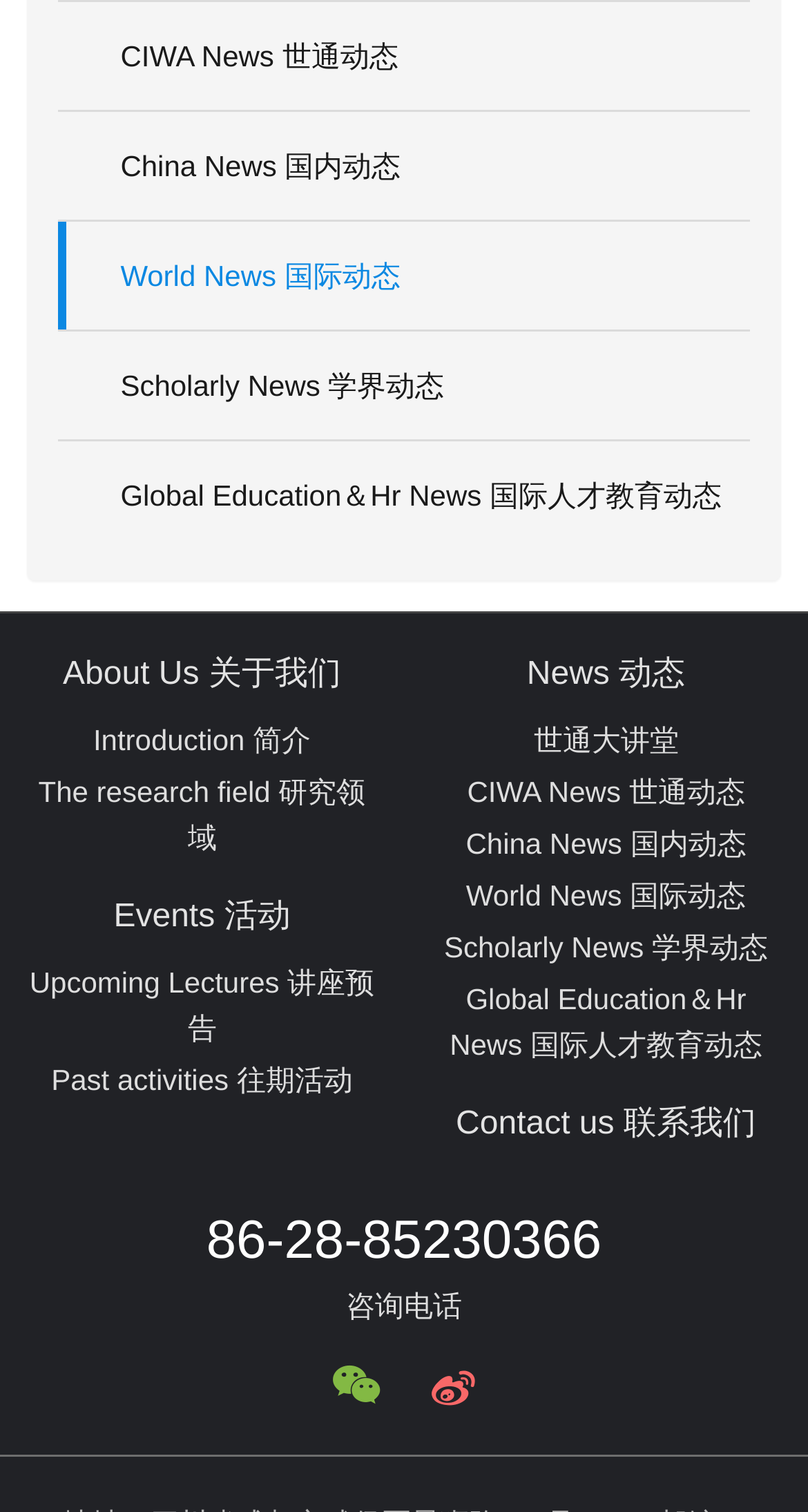What is the last link in the News category?
Use the information from the screenshot to give a comprehensive response to the question.

The last link in the News category is 'Global Education＆Hr News', which is located at the bottom of the News section.